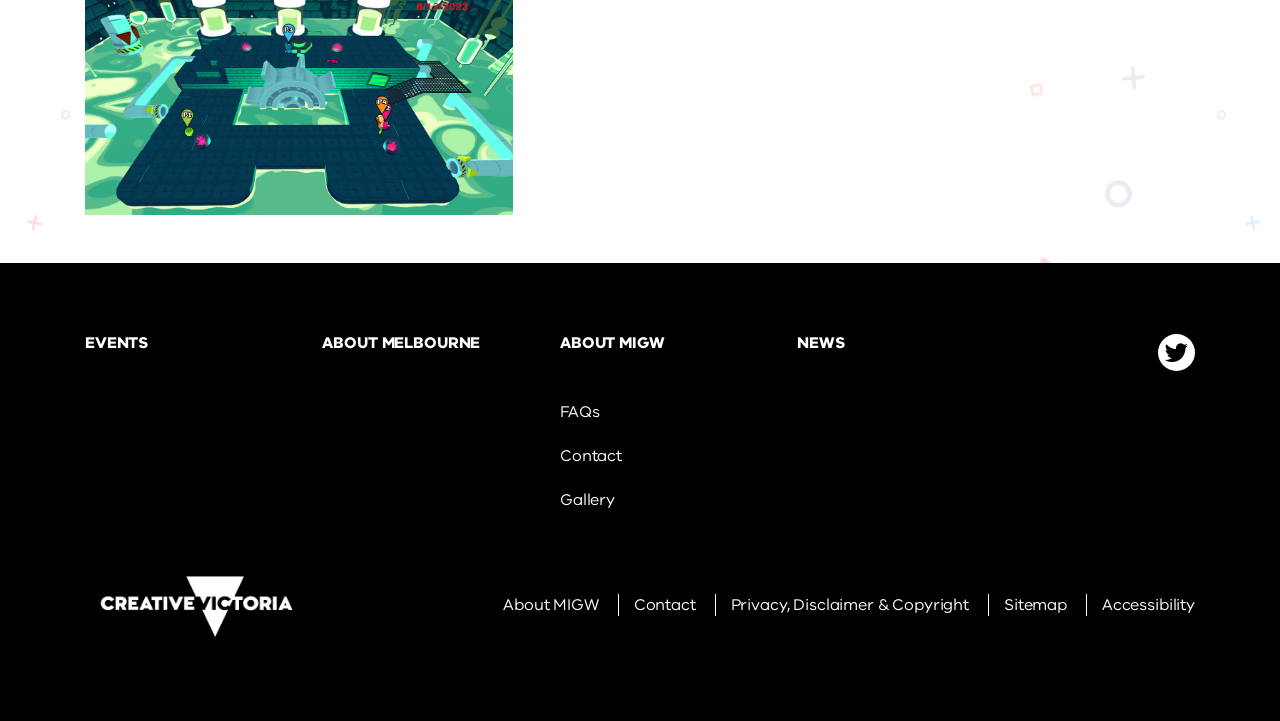Bounding box coordinates are specified in the format (top-left x, top-left y, bottom-right x, bottom-right y). All values are floating point numbers bounded between 0 and 1. Please provide the bounding box coordinate of the region this sentence describes: Gallery

[0.437, 0.678, 0.48, 0.708]